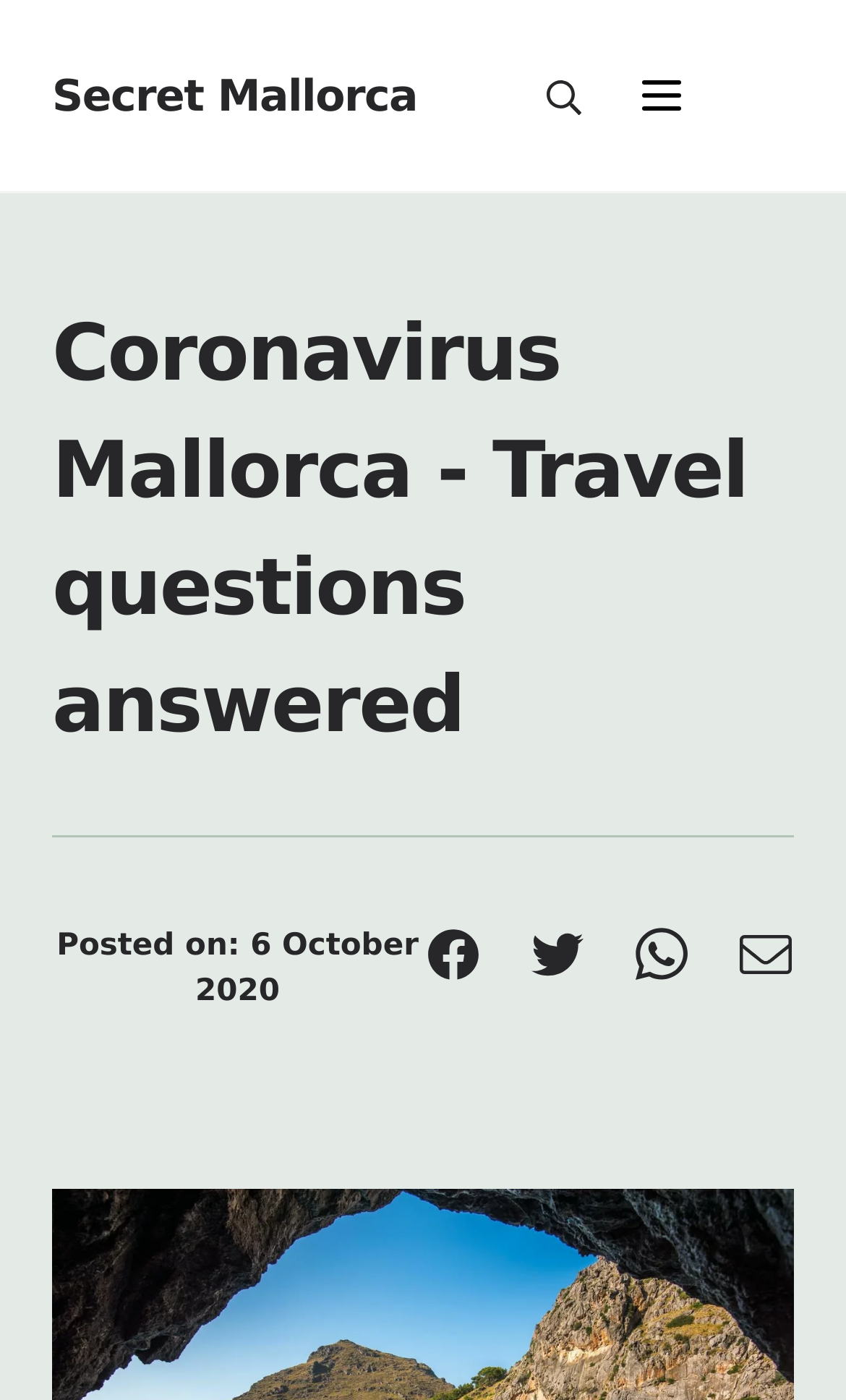Please identify the primary heading on the webpage and return its text.

Coronavirus Mallorca - Travel questions answered